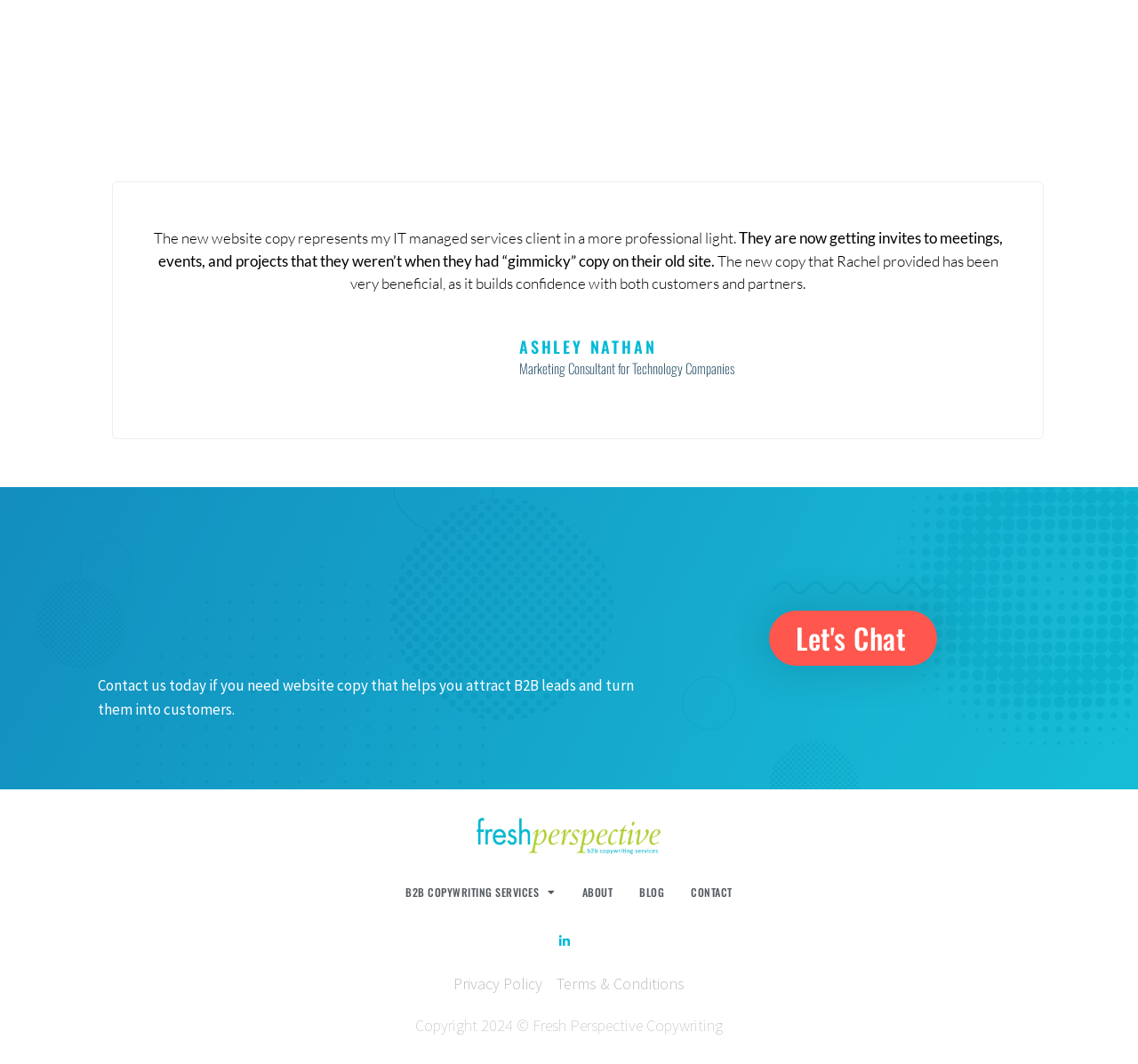Please determine the bounding box coordinates for the element that should be clicked to follow these instructions: "Learn more about the author".

[0.456, 0.315, 0.645, 0.337]